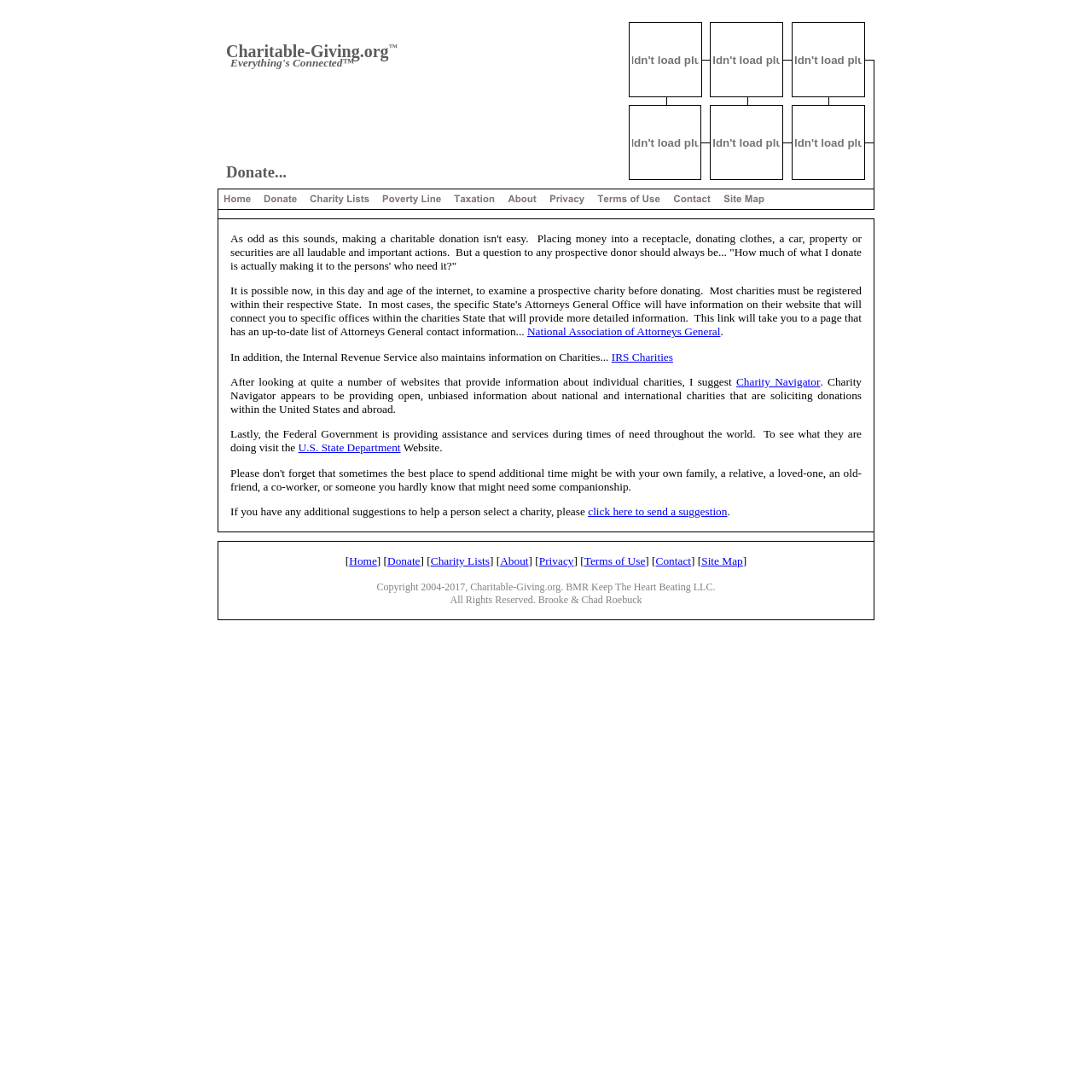Determine the bounding box coordinates (top-left x, top-left y, bottom-right x, bottom-right y) of the UI element described in the following text: alt="Charitable-Giving.org Terms of Use Statement"

[0.542, 0.181, 0.612, 0.193]